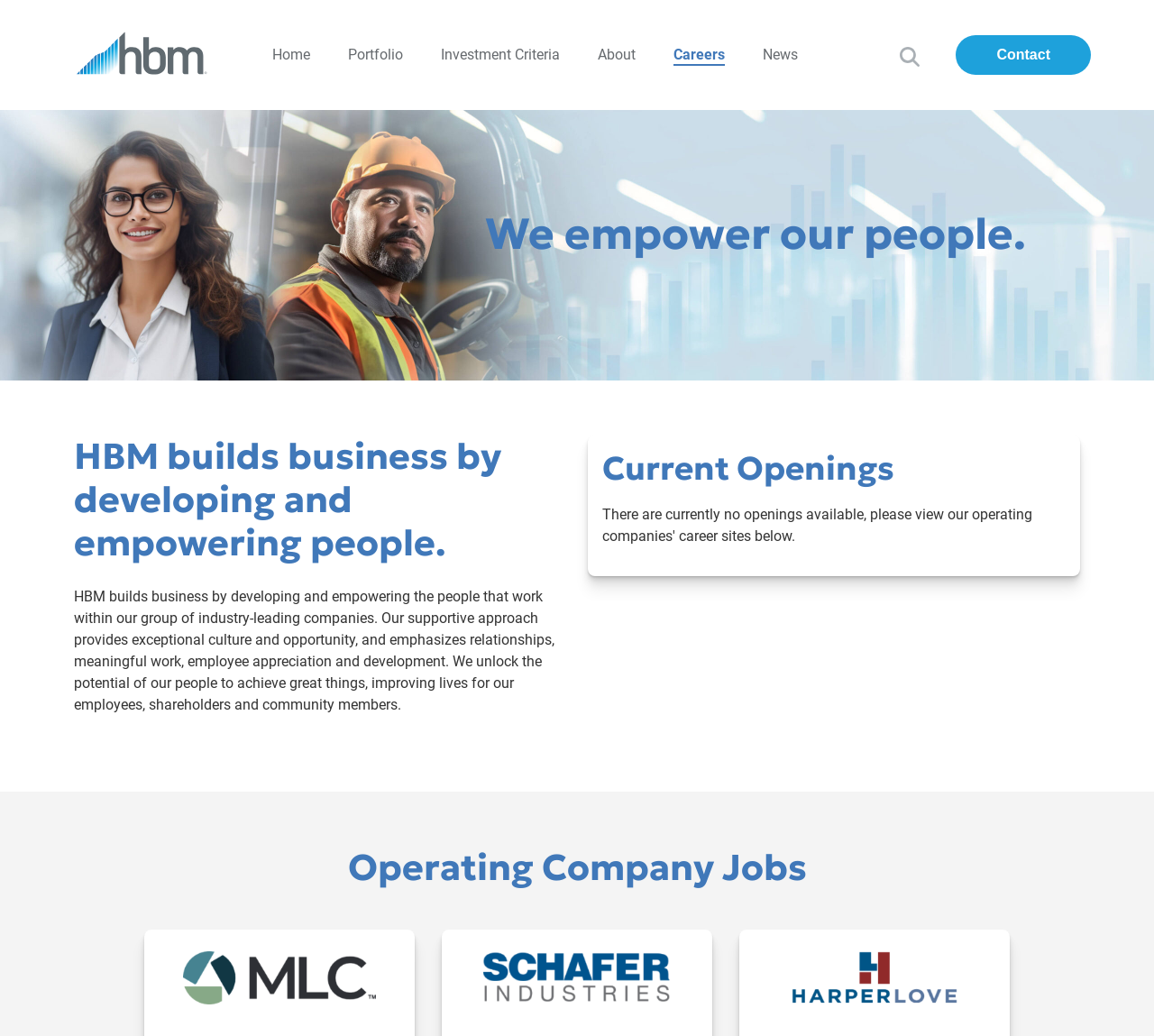Given the element description "Portfolio", identify the bounding box of the corresponding UI element.

[0.302, 0.038, 0.349, 0.068]